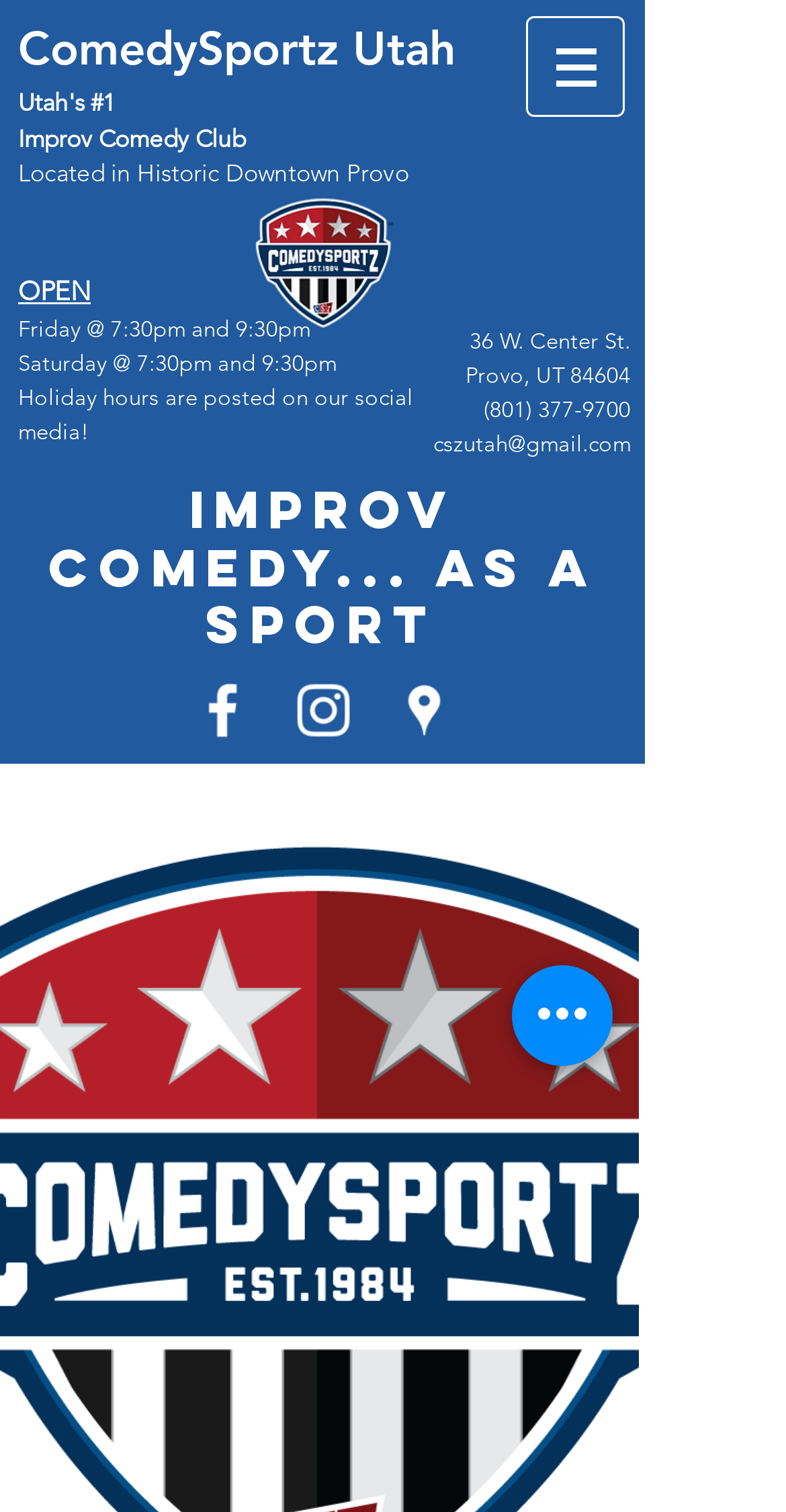Create a detailed description of the webpage's content and layout.

The webpage is about ComedySportz, an entertainment company that offers improv comedy for various events. At the top, there is a heading that reads "ComedySportz Utah" followed by a subtitle "Utah's #1 Improv Comedy Club Located in Historic Downtown Provo". 

To the right of the headings, there is a navigation menu labeled "Site" with a button that has a popup menu. The button is accompanied by an image. 

Below the headings, there are several lines of text that provide information about the comedy club's schedule, including its open days and hours. The address of the club, "36 W. Center St. Provo, UT 84604", is displayed on the right side of the page, along with phone number and email address.

Further down, there is a heading that reads "Improv comedy... as a sport". Below this heading, there is a list of social media links, including Facebook, Instagram, and Google Places, each accompanied by an image of the respective platform's logo.

At the bottom of the page, there is a button labeled "Quick actions".